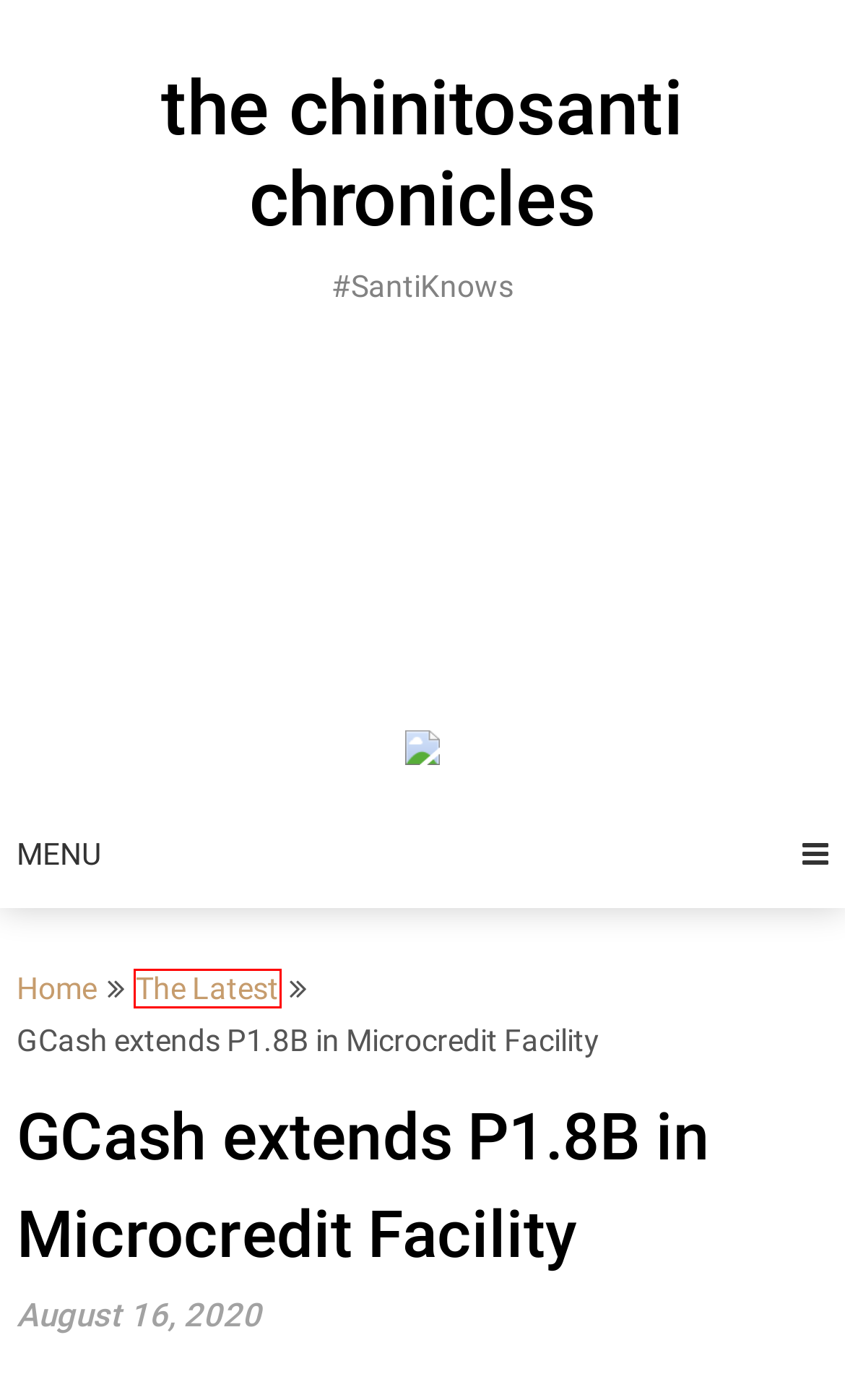Observe the screenshot of a webpage with a red bounding box around an element. Identify the webpage description that best fits the new page after the element inside the bounding box is clicked. The candidates are:
A. F&B Archives - the chinitosanti chronicles
B. The Latest Archives - the chinitosanti chronicles
C. Your Home Archives - the chinitosanti chronicles
D. Contact - the chinitosanti chronicles
E. Stylista Archives - the chinitosanti chronicles
F. the chinitosanti chronicles - #SantiKnows
G. MOS Burger launches Delectable Breakfast - the chinitosanti chronicles
H. SuperbThemes | The Most User-Friendly & SEO Optimized Themes

B